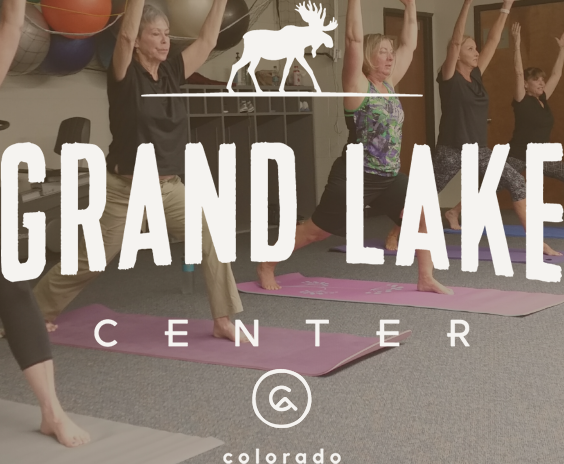Use one word or a short phrase to answer the question provided: 
What is the name of the program embodied in the image?

SilverSneakers